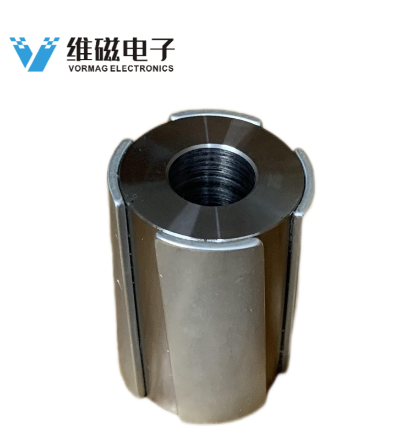Describe every detail you can see in the image.

The image features a precision-engineered NdFeB (neodymium-iron-boron) magnet rotor, specifically designed as an arc segment. This high-quality rotor plays a crucial role in permanent magnet motors, enhancing their performance through its optimal design and material choice. The rotor has a sleek, metallic finish, showcasing expertly crafted edges and a central hole, which is integral for assembly in various applications, such as compressors, pumps, and automation systems. The image is branded with the logo of VORMAG Electronics, indicating the product's association with a specialist provider in premium permanent magnet materials. This rotor exemplifies the advanced manufacturing capabilities that ensure reliable and efficient motor assembly.